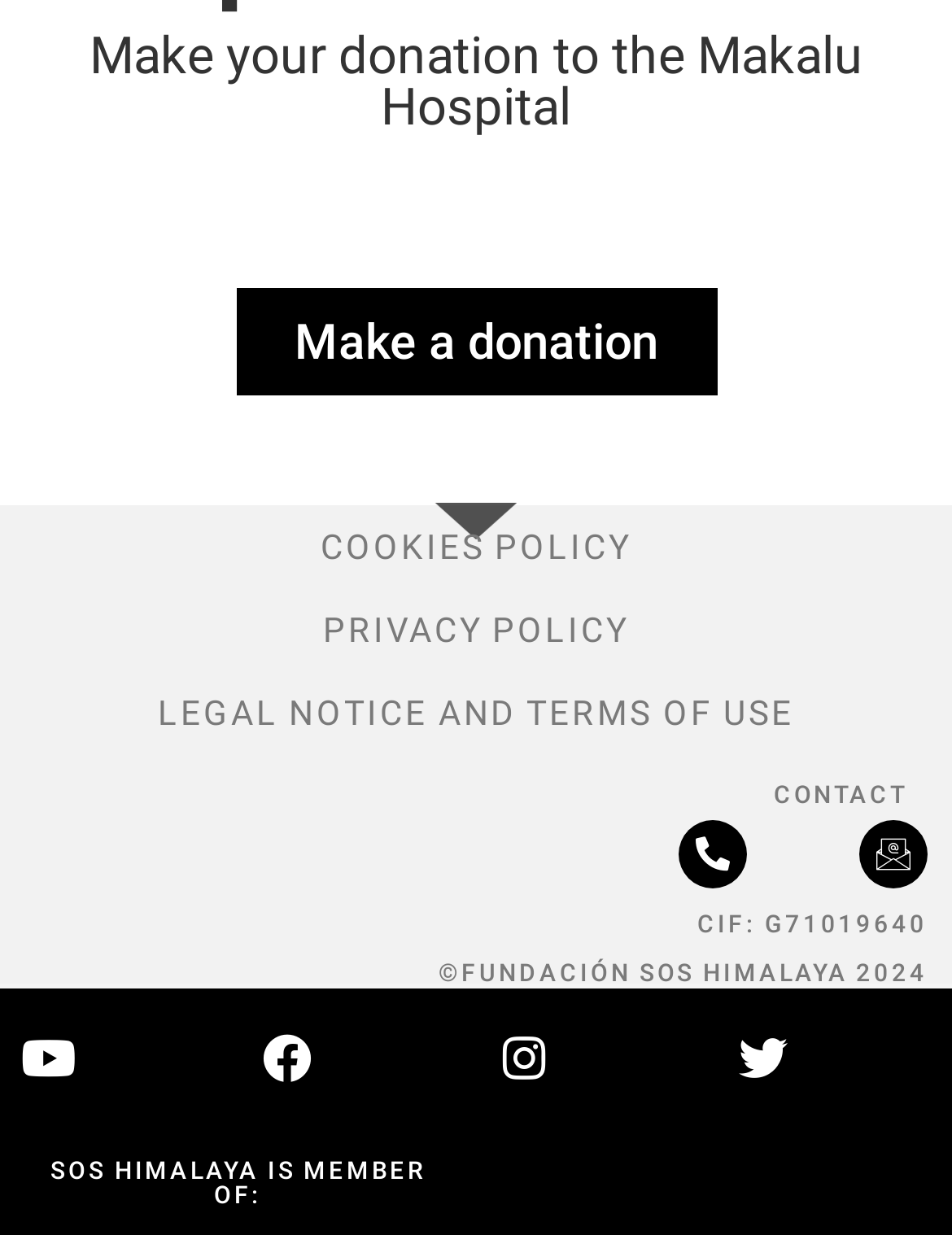How can I contact the organization?
Refer to the image and offer an in-depth and detailed answer to the question.

The organization can be contacted through phone or email, as indicated by the links 'Phone-alt' and 'Icon-email' under the heading 'CONTACT'.